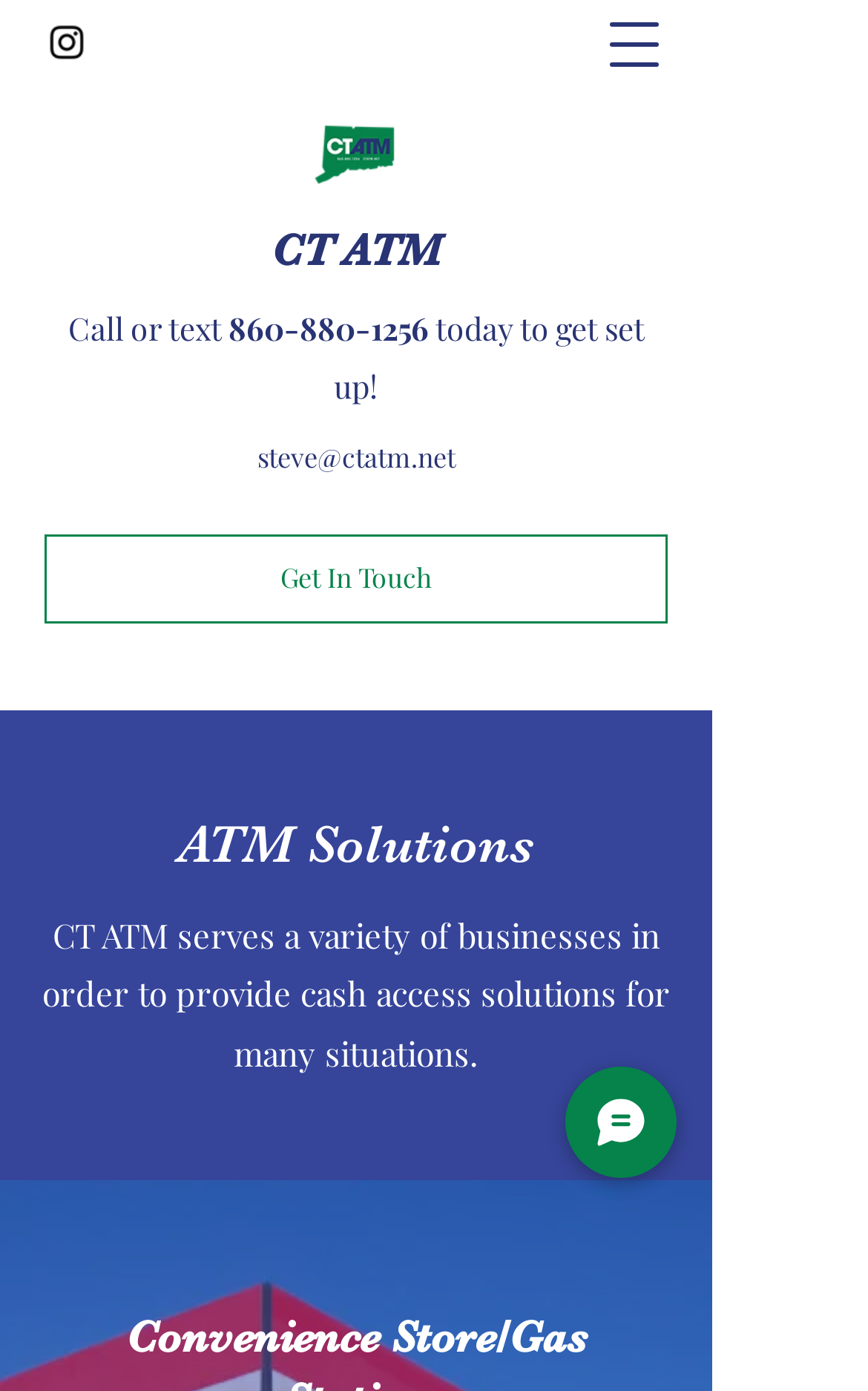Provide an in-depth description of the elements and layout of the webpage.

The webpage is about ATM Solutions, specifically CT ATM. At the top right corner, there is a button to open a navigation menu. Below it, on the top left, there is a social bar with a link to Instagram, accompanied by an Instagram icon. 

To the right of the social bar, there is a logo of CT ATM, which is an image. Next to the logo, there is a link with the text "CT ATM". 

Below the logo, there is a section with a call-to-action. It starts with a static text "Call or text" followed by a link to a phone number "860-880-1256". Then, there is another static text "today to get set up!". 

Below this section, there is a link to an email address "steve@ctatm.net". On the left side of the page, there is a link to "Get In Touch", which is a heading that says "ATM Solutions". 

Under the heading, there is a paragraph of text that describes the services of CT ATM, stating that it provides cash access solutions for various businesses and situations. At the bottom right corner, there is a chat button with an accompanying image.